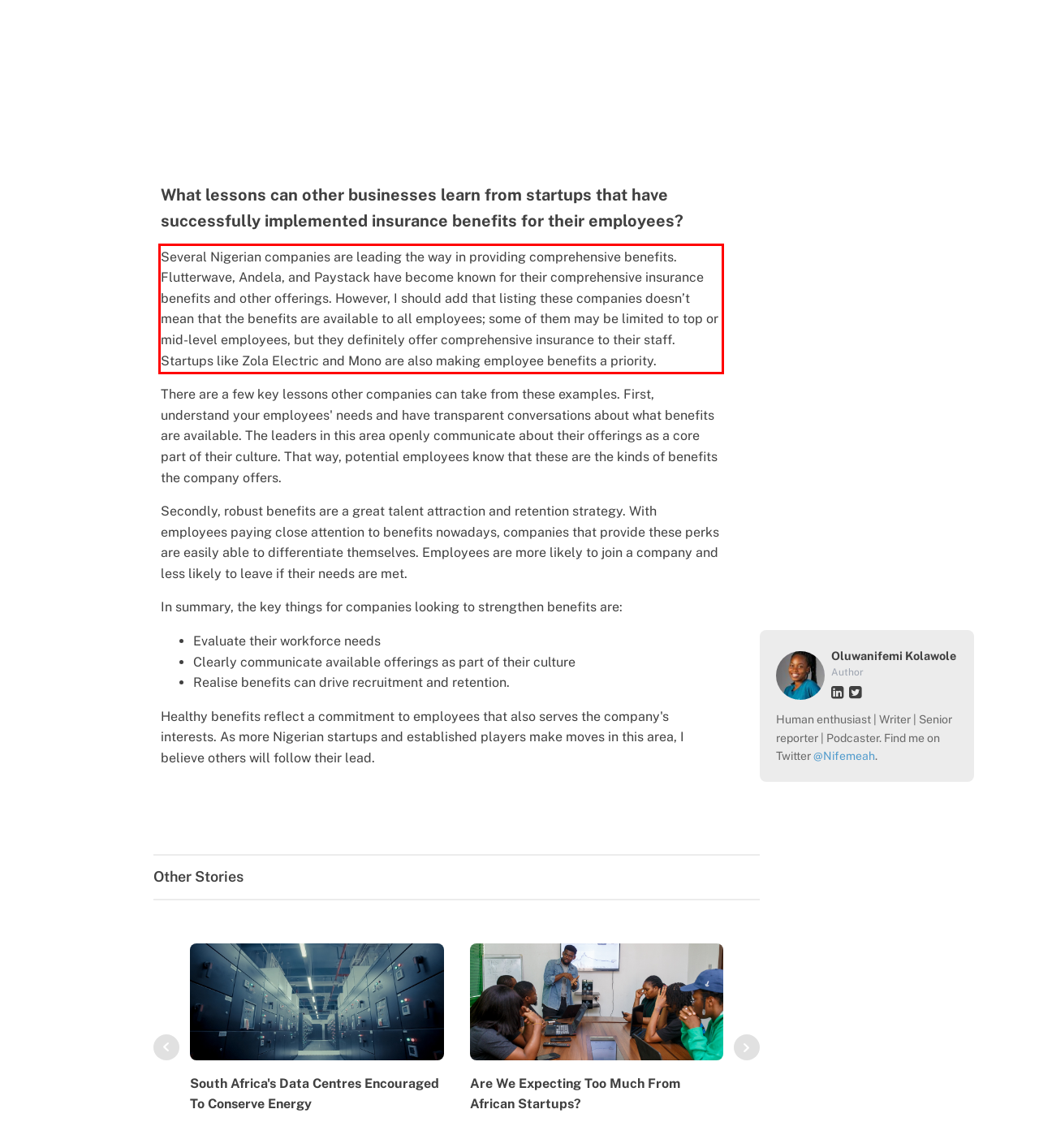Observe the screenshot of the webpage that includes a red rectangle bounding box. Conduct OCR on the content inside this red bounding box and generate the text.

Several Nigerian companies are leading the way in providing comprehensive benefits. Flutterwave, Andela, and Paystack have become known for their comprehensive insurance benefits and other offerings. However, I should add that listing these companies doesn’t mean that the benefits are available to all employees; some of them may be limited to top or mid-level employees, but they definitely offer comprehensive insurance to their staff. Startups like Zola Electric and Mono are also making employee benefits a priority.